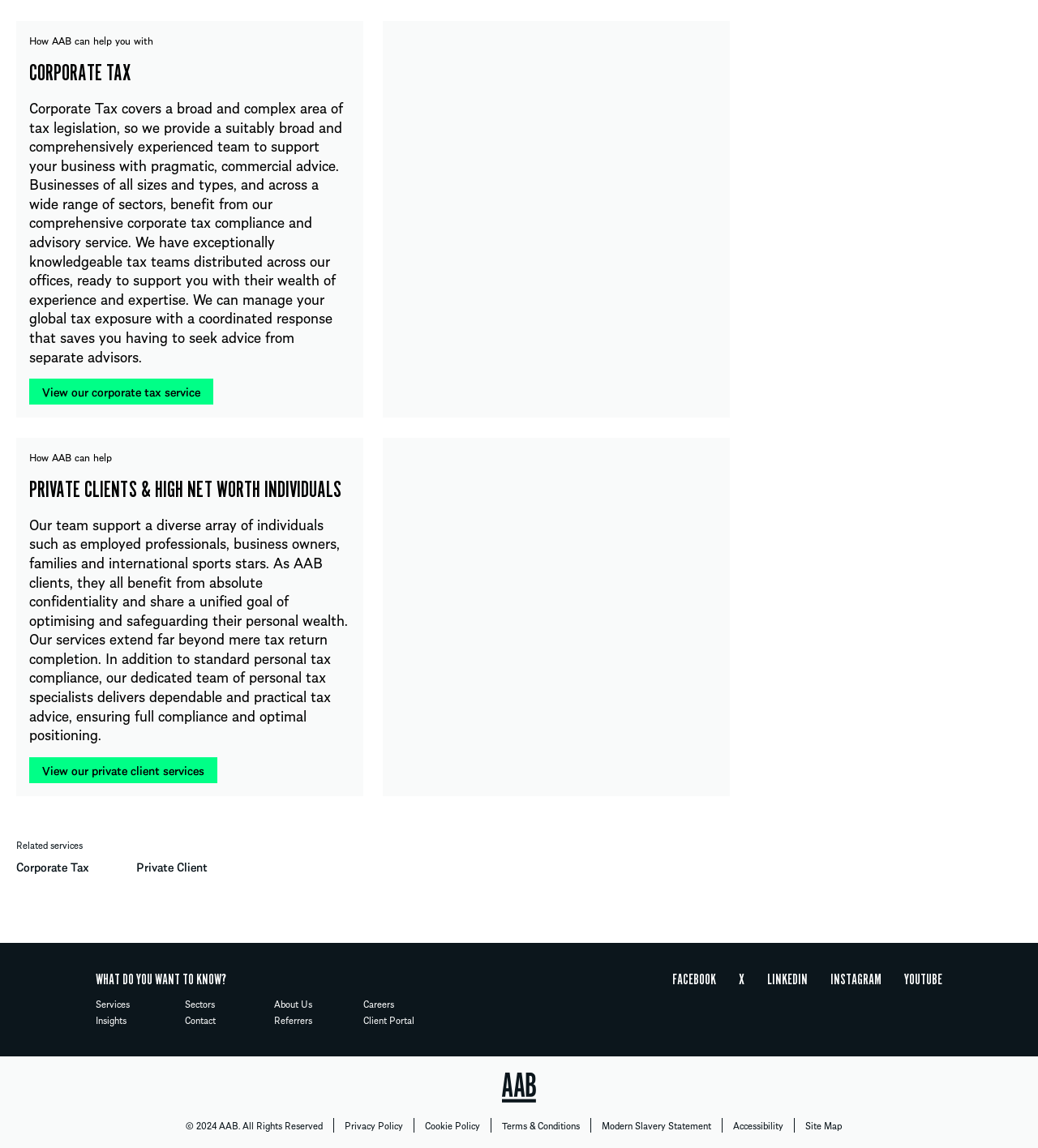Determine the bounding box for the described UI element: "Terms & Conditions".

[0.484, 0.963, 0.559, 0.997]